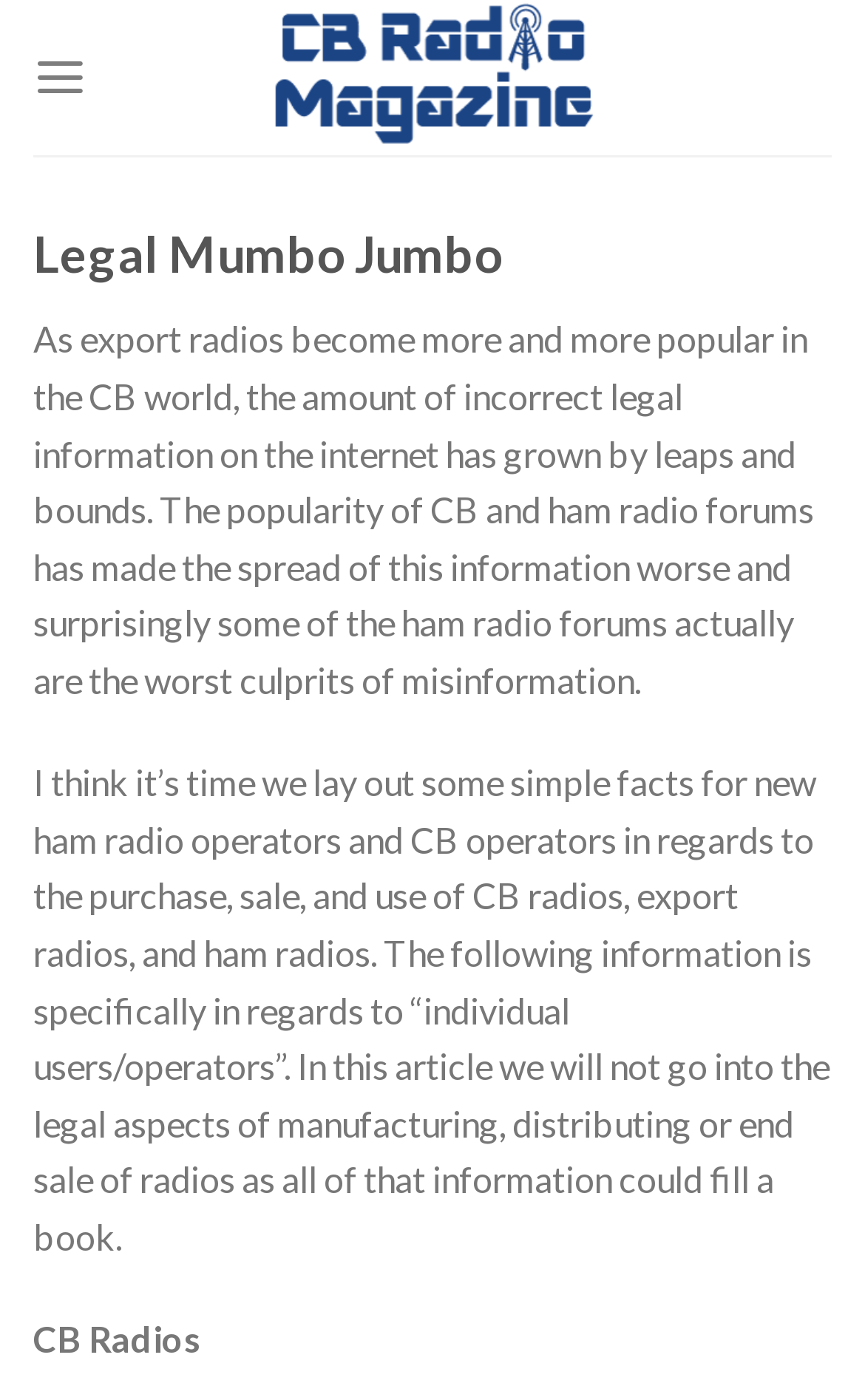Please find the main title text of this webpage.

Legal Mumbo Jumbo